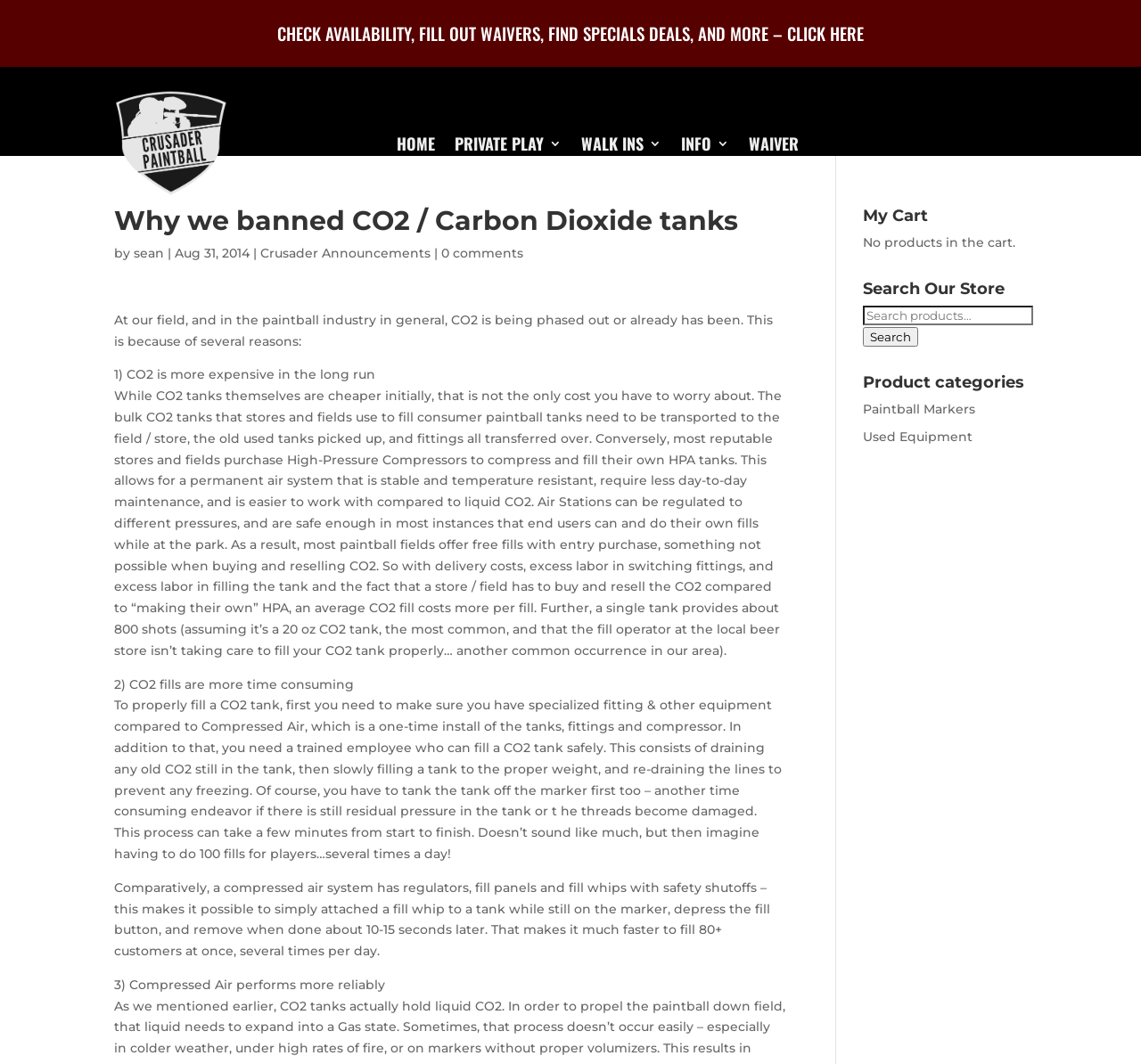What is the name of the company?
Please provide a comprehensive answer based on the information in the image.

The company logo is displayed at the top left corner of the webpage, and it says 'Crusader Paintball Company Logo'. This suggests that the company name is Crusader Paintball.